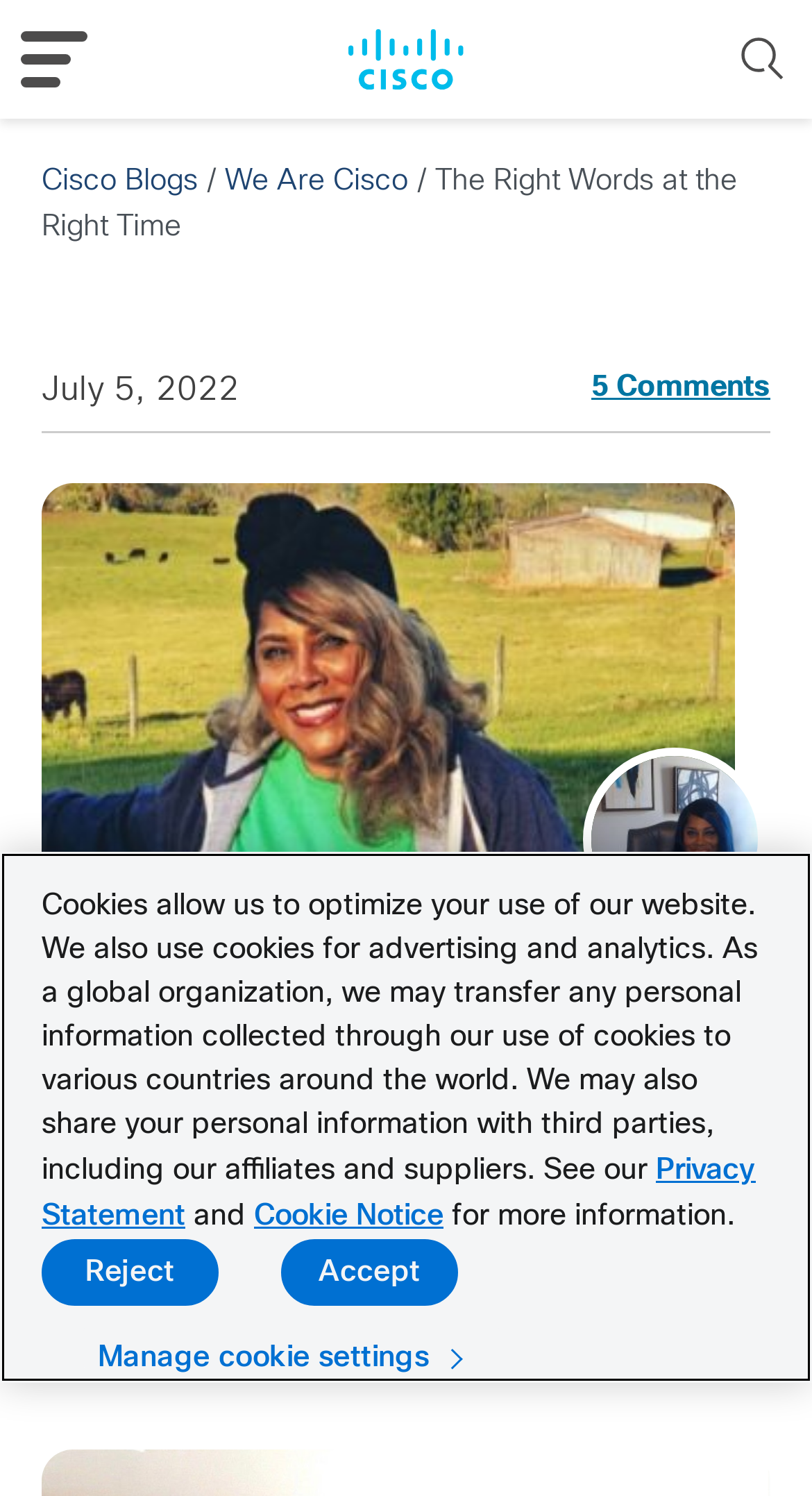Please find the bounding box for the UI element described by: "Cookie Notice".

[0.313, 0.799, 0.546, 0.825]